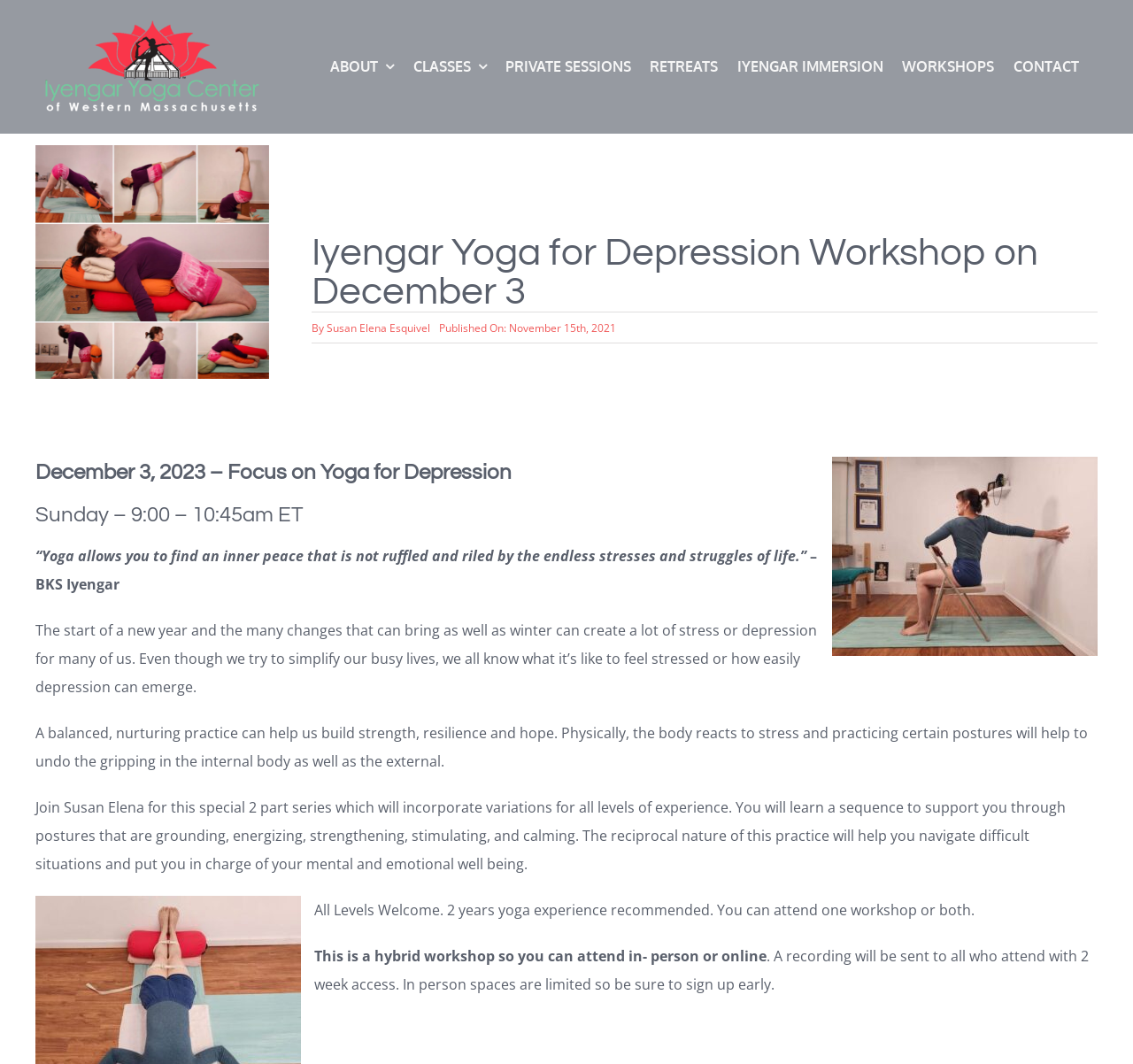Respond to the following question with a brief word or phrase:
What is the date of the yoga workshop?

December 3, 2023